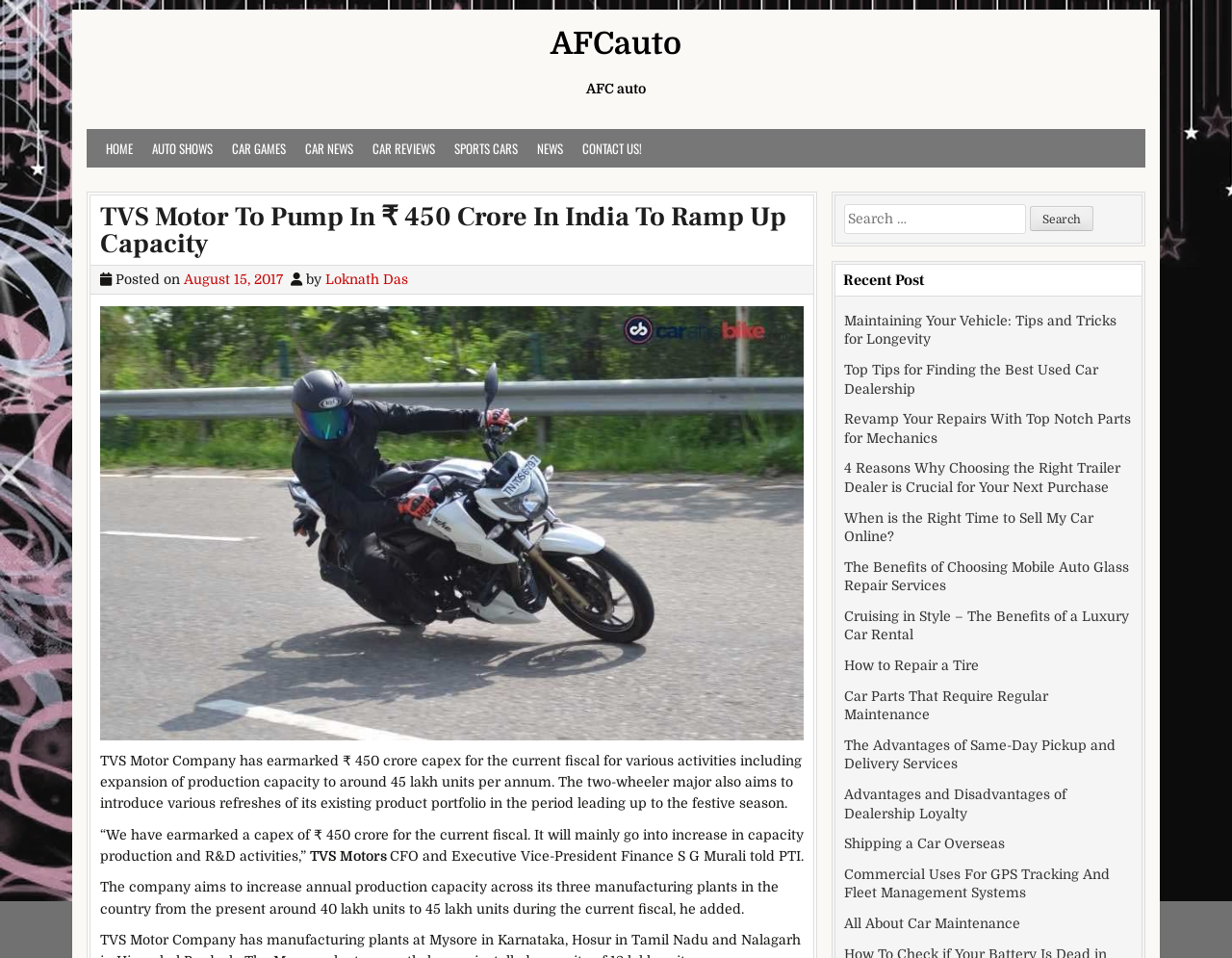Who is the CFO and Executive Vice-President Finance of TVS Motors?
Carefully analyze the image and provide a detailed answer to the question.

The answer can be found in the article, which quotes S G Murali, CFO and Executive Vice-President Finance of TVS Motors, saying 'We have earmarked a capex of ₹ 450 crore for the current fiscal. It will mainly go into increase in capacity production and R&D activities,'